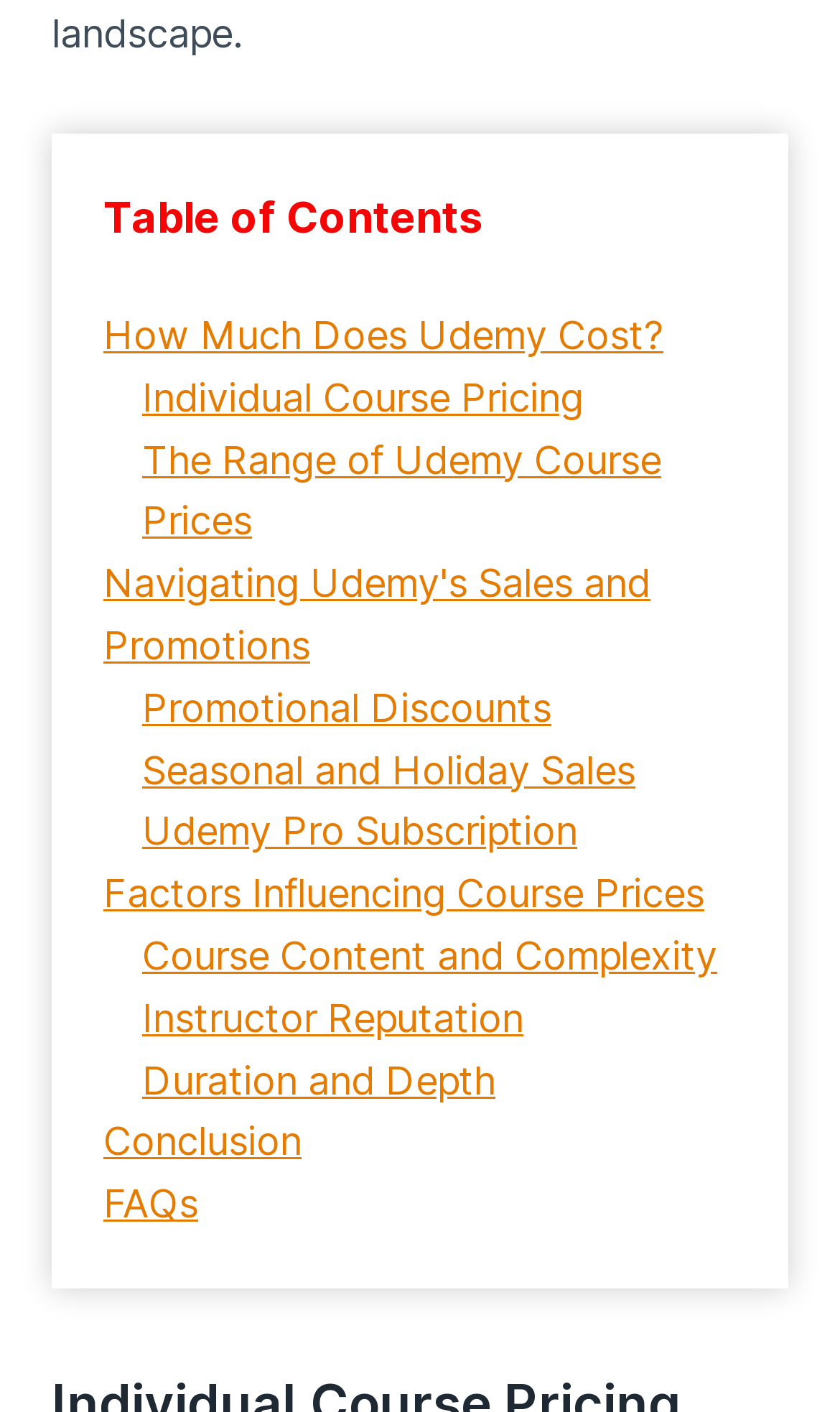Locate the bounding box coordinates of the element that should be clicked to execute the following instruction: "Explore factors influencing course prices".

[0.123, 0.617, 0.838, 0.649]